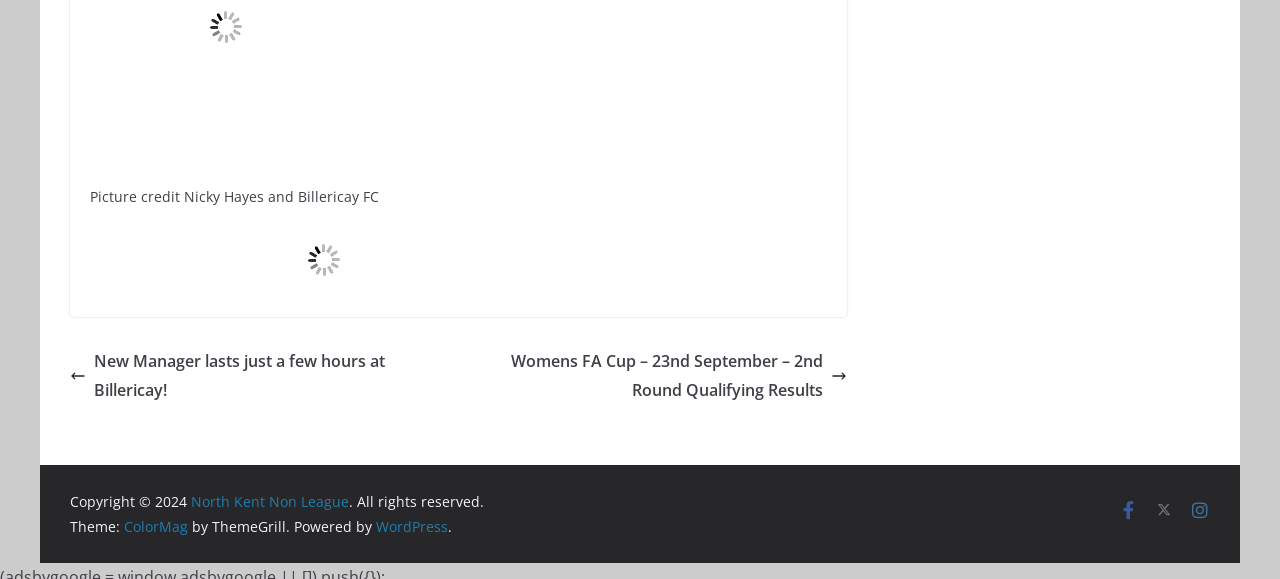Give a one-word or one-phrase response to the question:
What is the platform powering the website?

WordPress